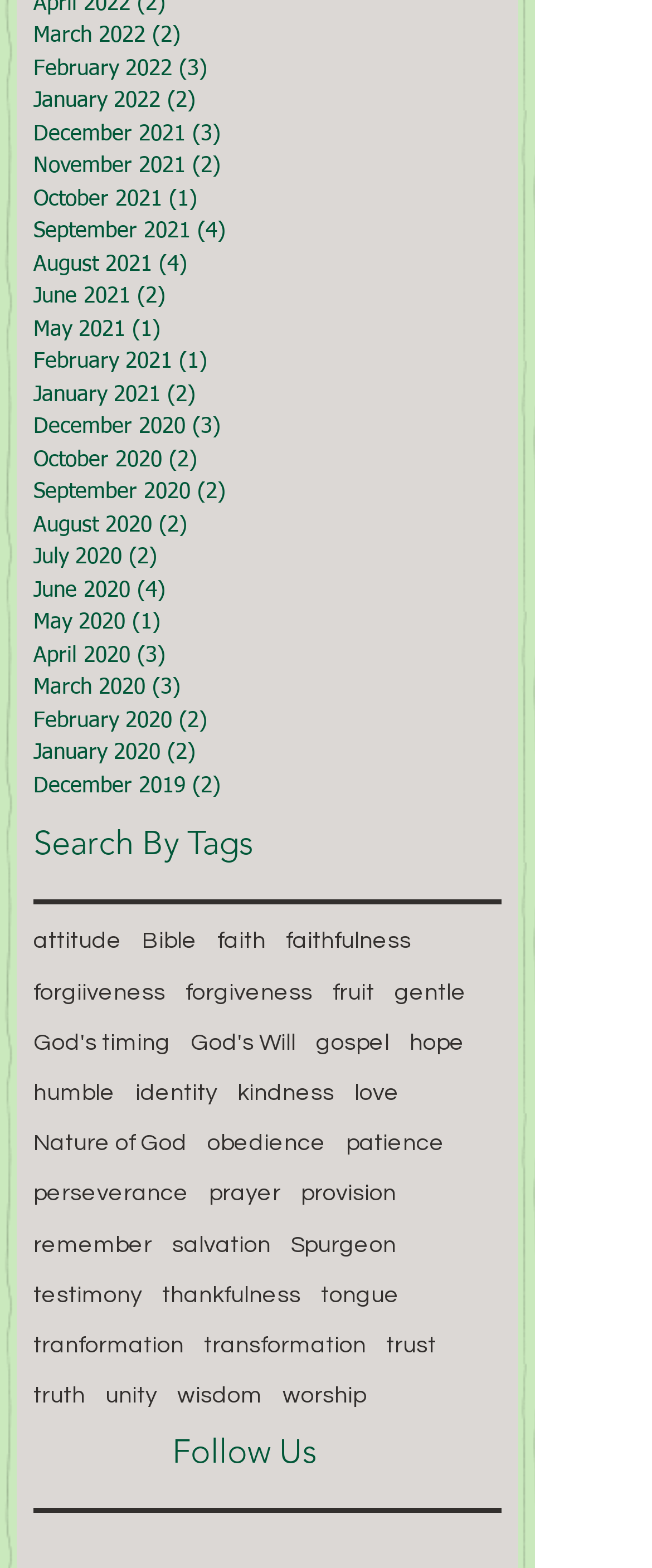Identify the bounding box coordinates of the clickable region necessary to fulfill the following instruction: "Click on the 'attitude' tag". The bounding box coordinates should be four float numbers between 0 and 1, i.e., [left, top, right, bottom].

[0.051, 0.591, 0.187, 0.61]